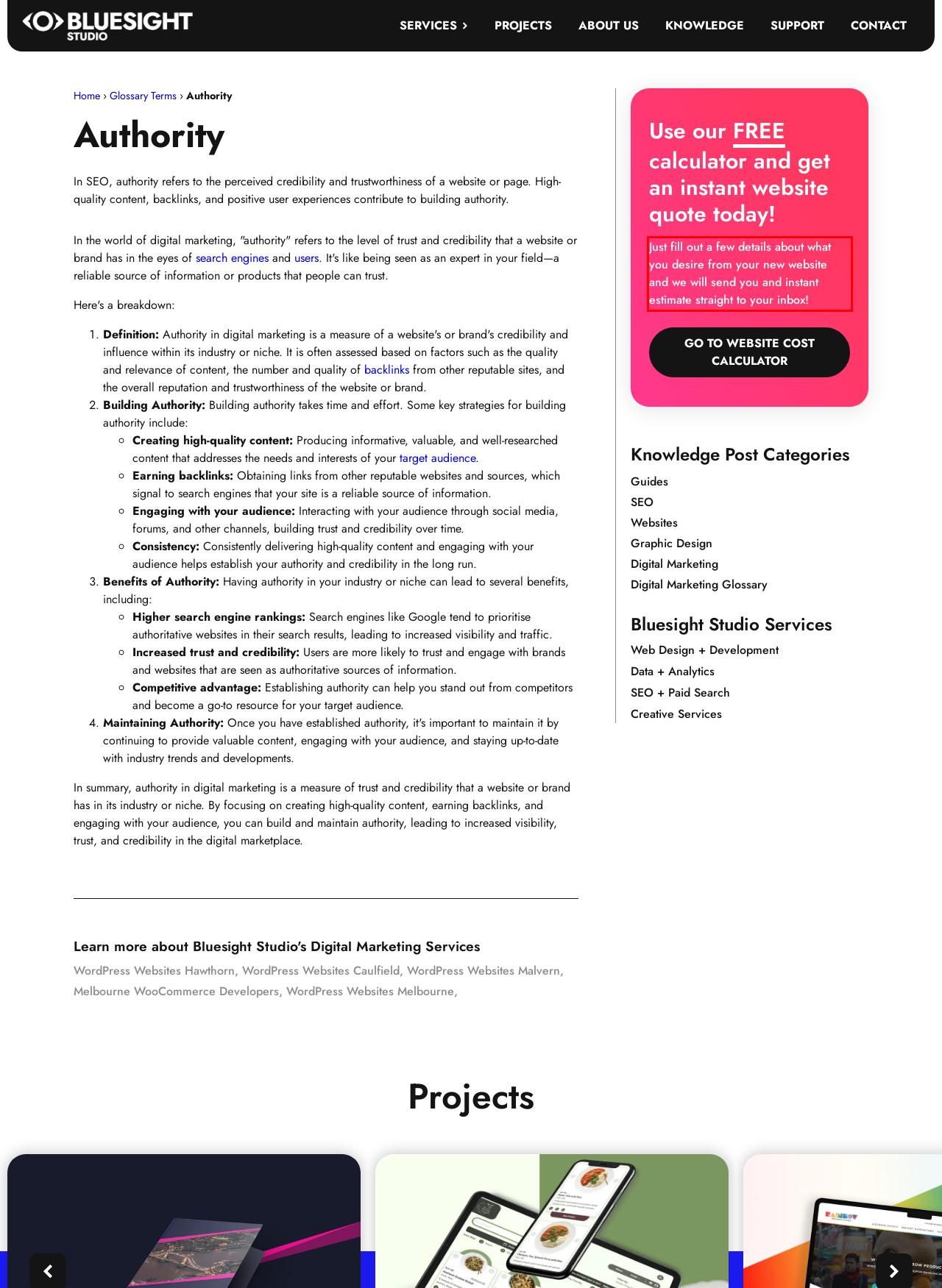Given a screenshot of a webpage, identify the red bounding box and perform OCR to recognize the text within that box.

Just fill out a few details about what you desire from your new website and we will send you and instant estimate straight to your inbox!